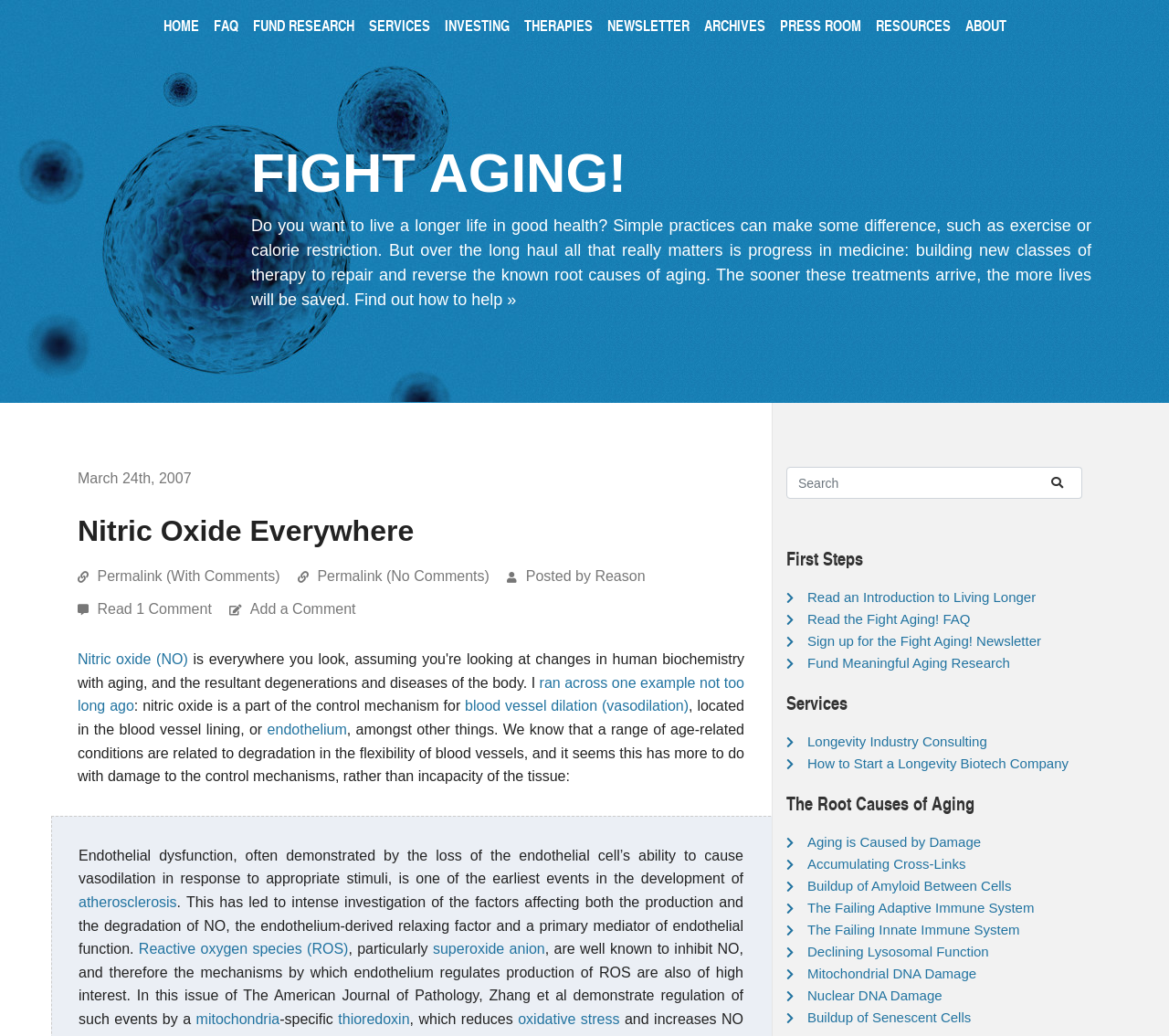Answer the question in a single word or phrase:
What is the author of the blog post?

Reason